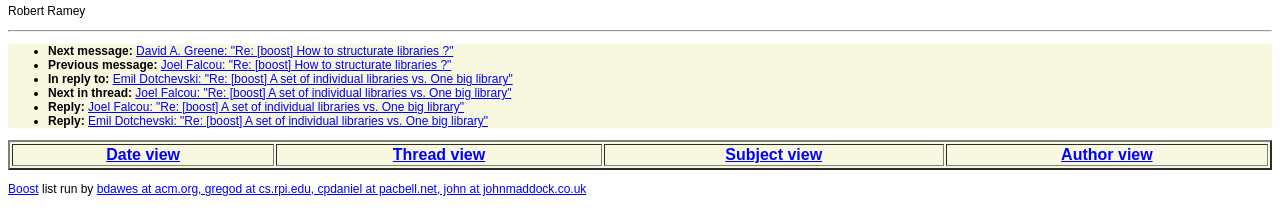Find the bounding box coordinates for the area that must be clicked to perform this action: "View next message".

[0.106, 0.212, 0.354, 0.279]